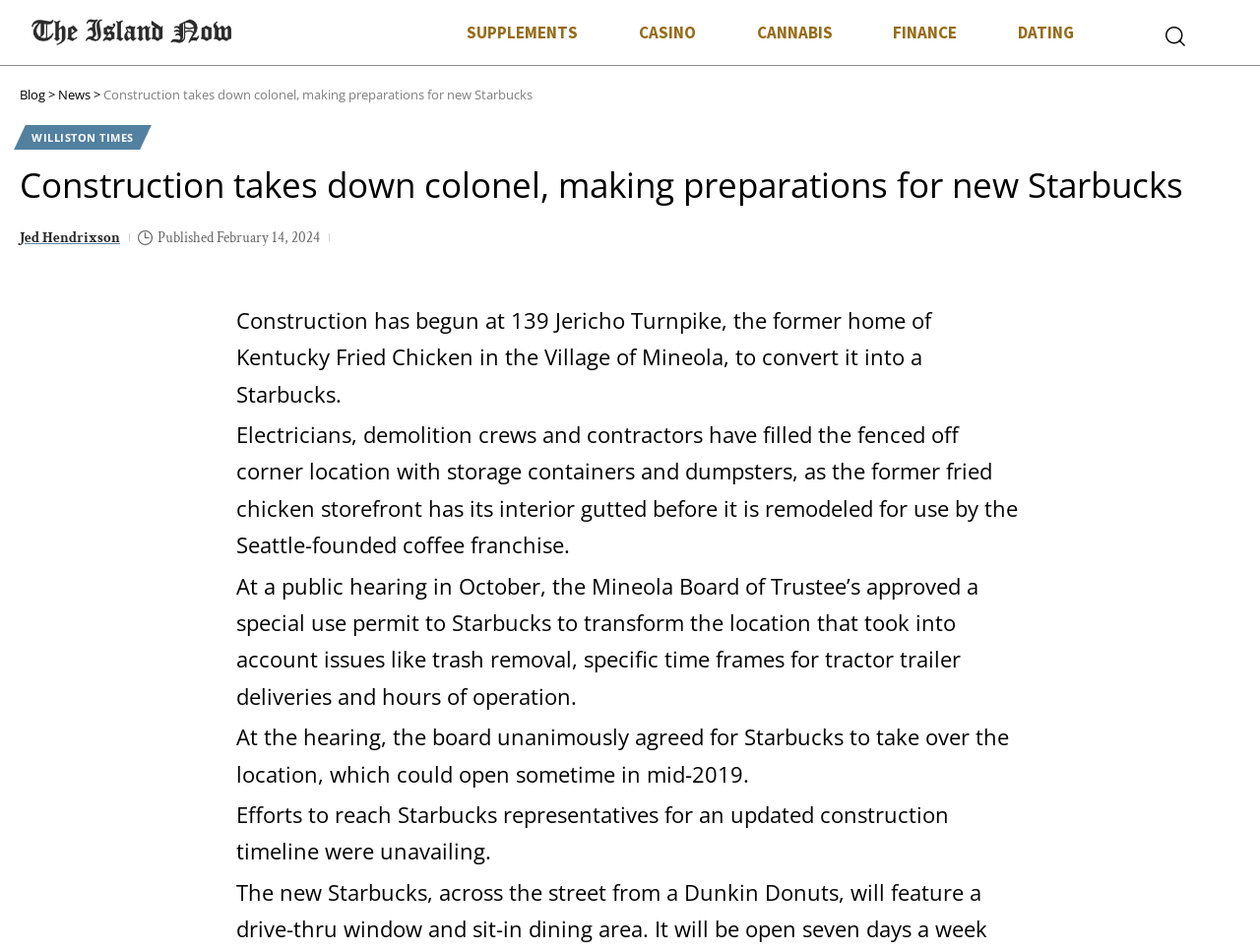Find the bounding box coordinates for the element that must be clicked to complete the instruction: "Click on the 'WILLISTON TIMES' link". The coordinates should be four float numbers between 0 and 1, indicated as [left, top, right, bottom].

[0.016, 0.131, 0.115, 0.157]